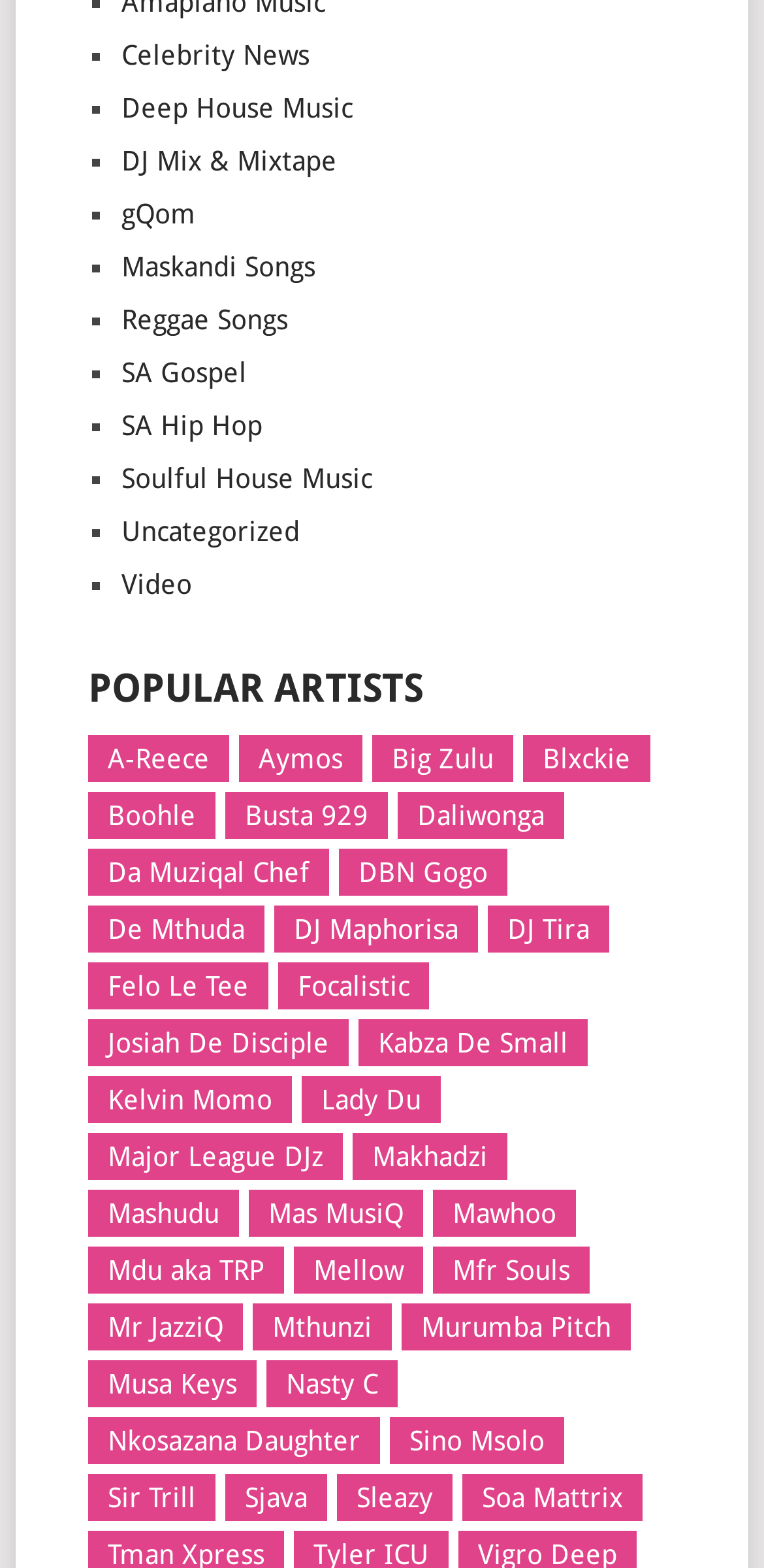Please identify the bounding box coordinates of the region to click in order to complete the given instruction: "Explore SA Gospel music". The coordinates should be four float numbers between 0 and 1, i.e., [left, top, right, bottom].

[0.159, 0.228, 0.323, 0.248]